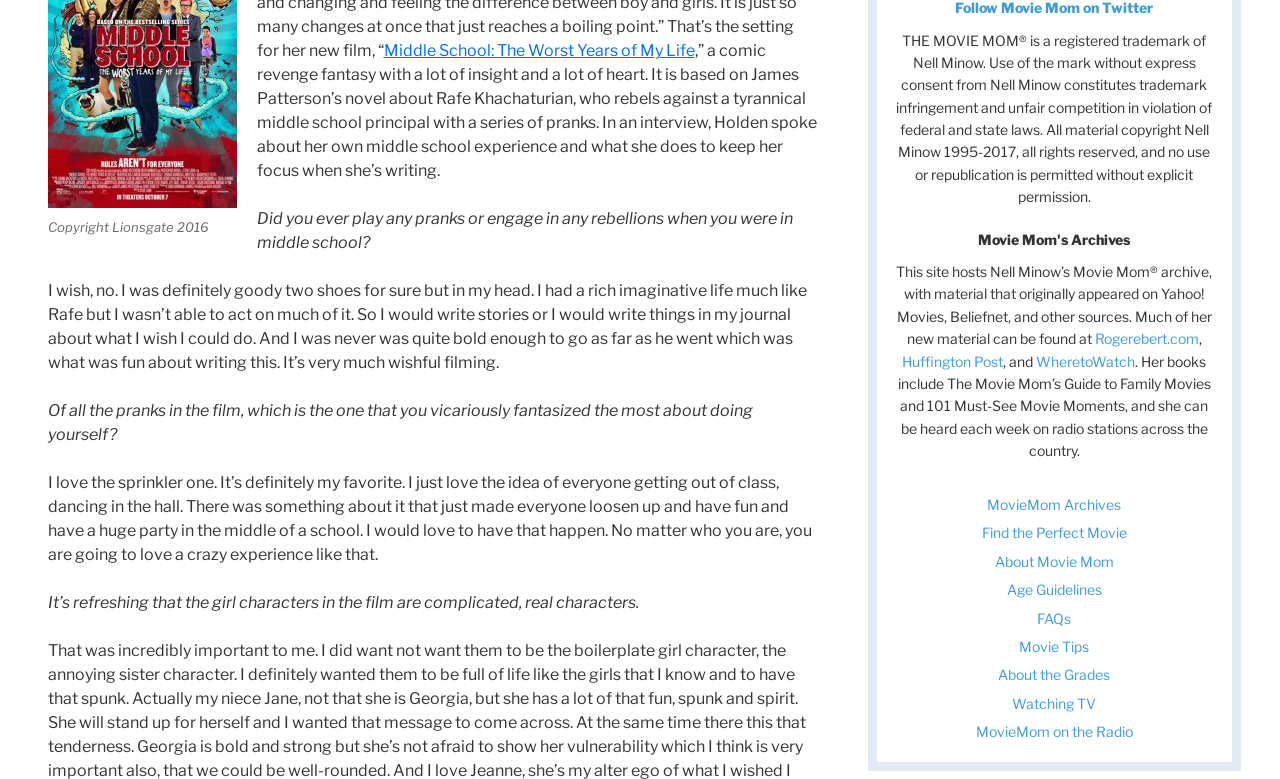Identify the bounding box for the described UI element. Provide the coordinates in (top-left x, top-left y, bottom-right x, bottom-right y) format with values ranging from 0 to 1: Find the Perfect Movie

[0.767, 0.673, 0.88, 0.695]